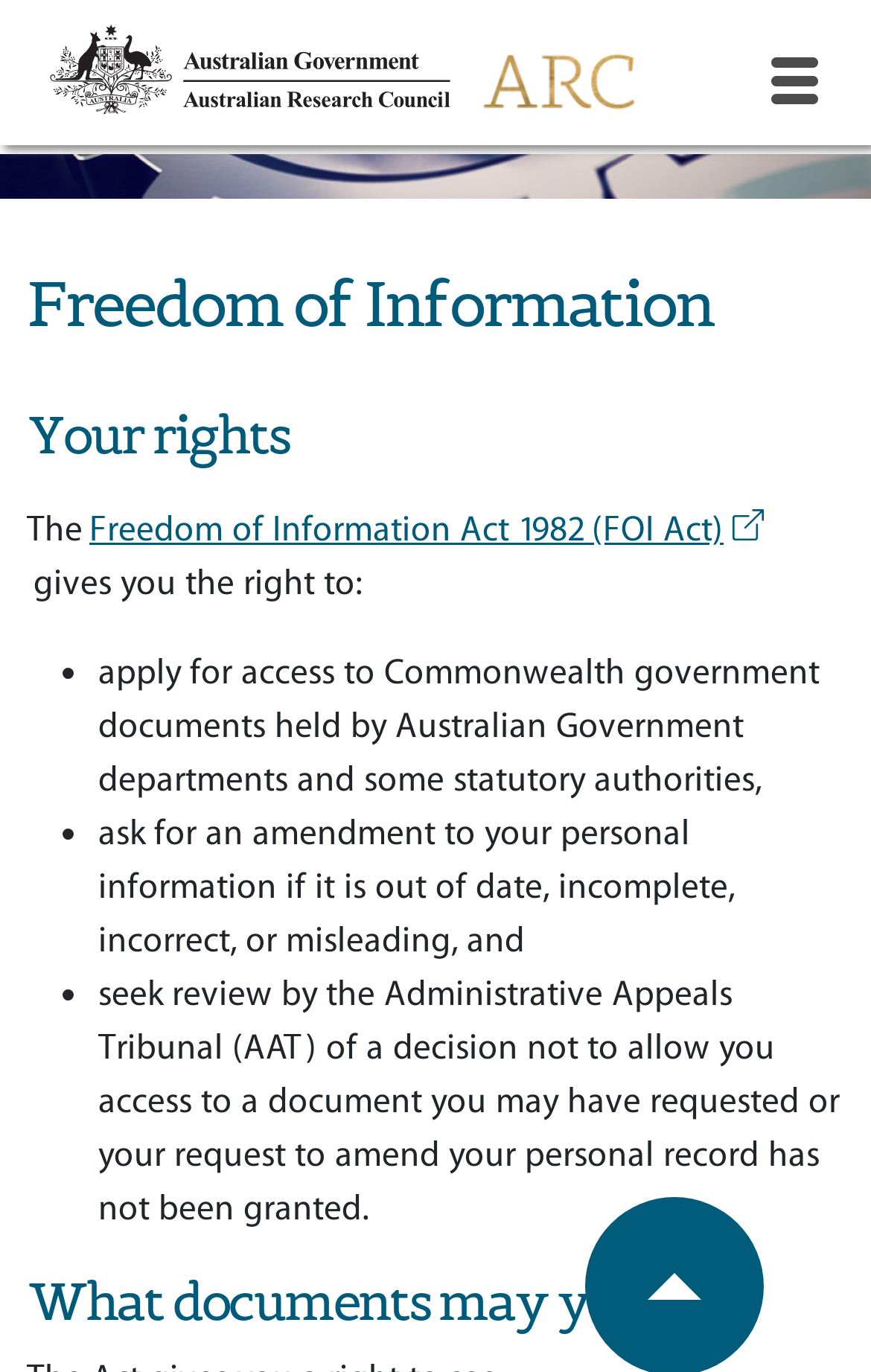Please provide a detailed answer to the question below by examining the image:
What is the purpose of the Freedom of Information Act 1982?

Based on the webpage, the Freedom of Information Act 1982 (FOI Act) gives individuals the right to access Commonwealth government documents held by Australian Government departments and some statutory authorities, ask for an amendment to their personal information, and seek review by the Administrative Appeals Tribunal (AAT) of a decision not to allow access to a document.